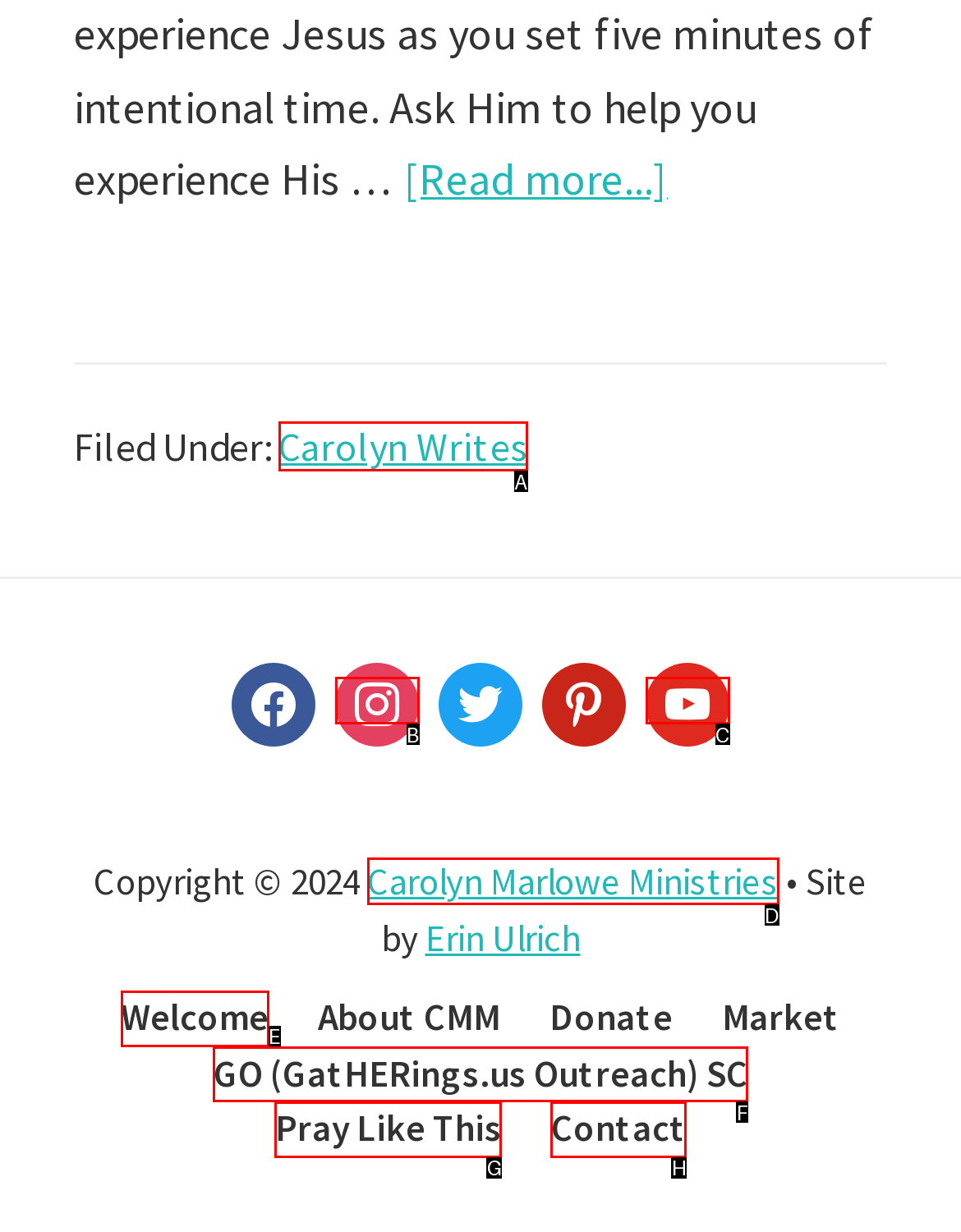Select the HTML element that best fits the description: GO (GatHERings.us Outreach) SC
Respond with the letter of the correct option from the choices given.

F